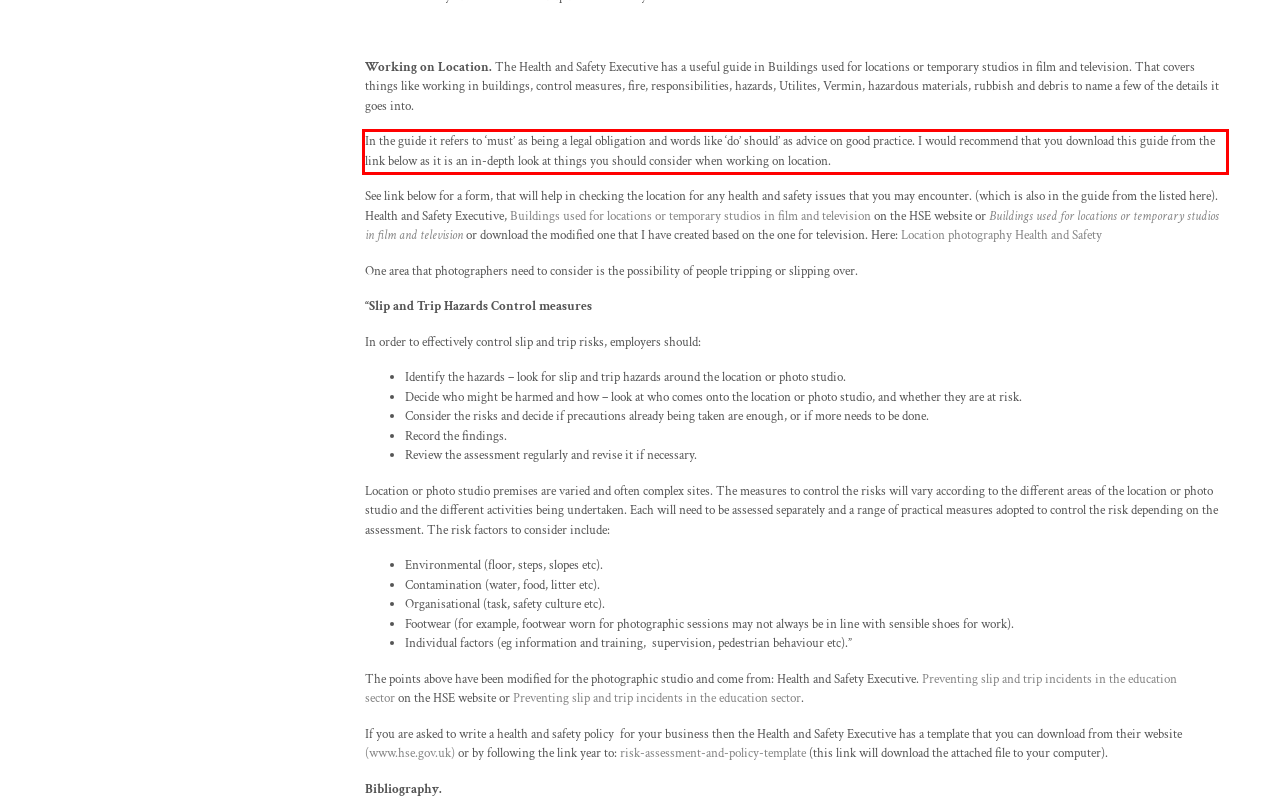The screenshot provided shows a webpage with a red bounding box. Apply OCR to the text within this red bounding box and provide the extracted content.

In the guide it refers to ‘must’ as being a legal obligation and words like ‘do’ should’ as advice on good practice. I would recommend that you download this guide from the link below as it is an in-depth look at things you should consider when working on location.